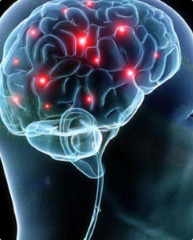What field of study is the image related to?
Please provide a comprehensive answer based on the information in the image.

The image is an artistic depiction of the human brain, highlighting its complex structure and neural activity, which is a key area of study in neuroscience, neurology, and medical research, potentially relating to topics in cognitive science or medical technology.